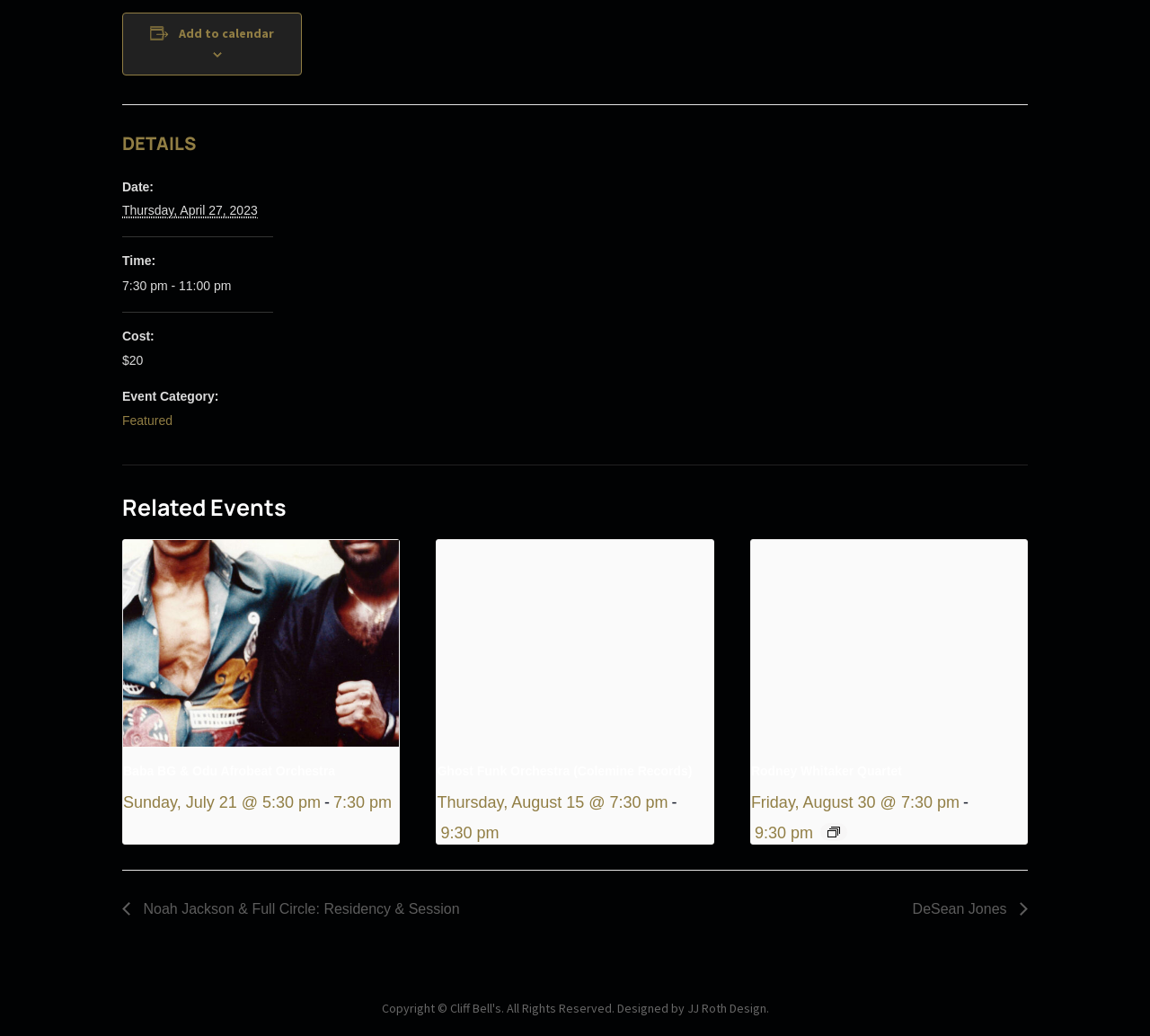Specify the bounding box coordinates for the region that must be clicked to perform the given instruction: "Visit Baba BG & Odu Afrobeat Orchestra page".

[0.107, 0.737, 0.291, 0.751]